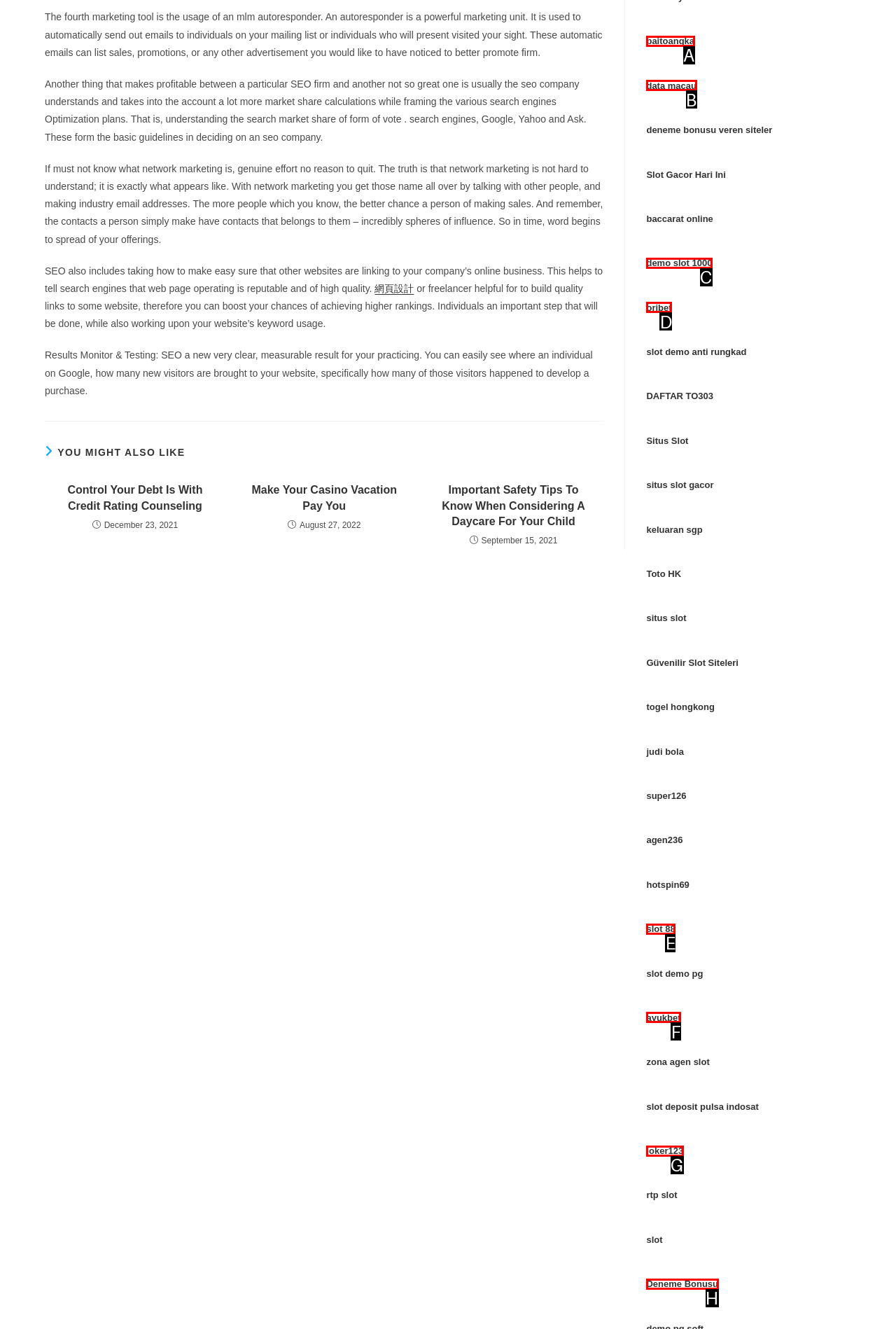Identify the matching UI element based on the description: oribet
Reply with the letter from the available choices.

D